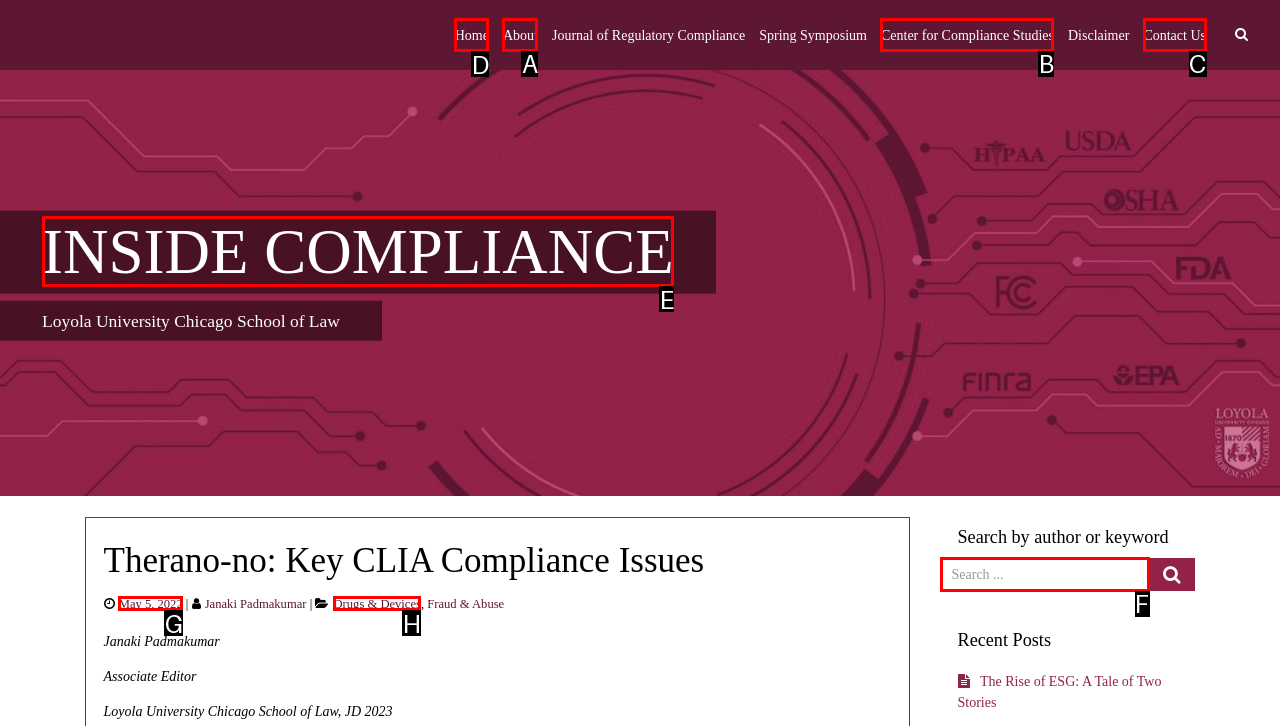Select the letter of the UI element that matches this task: go to home page
Provide the answer as the letter of the correct choice.

D